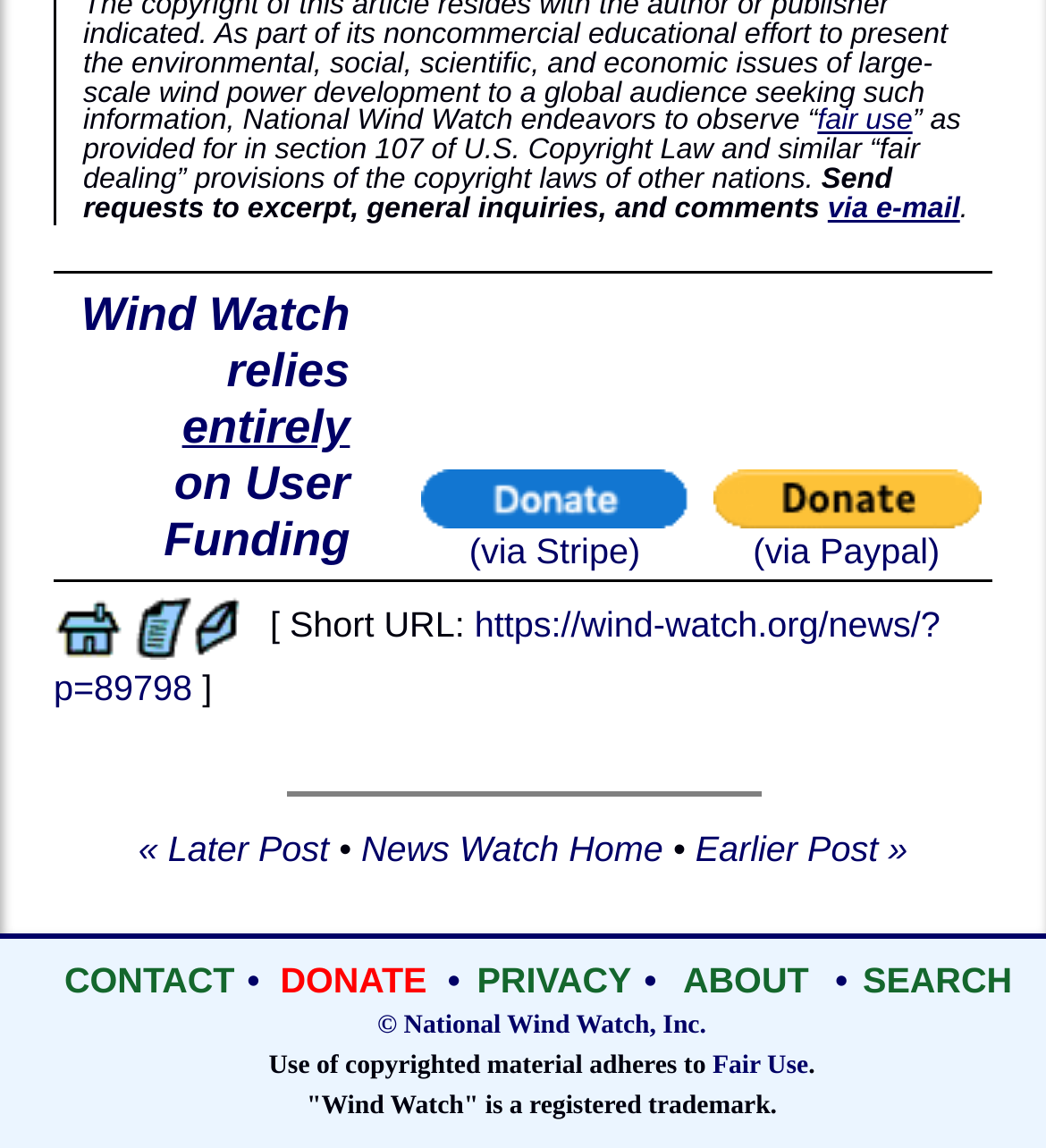Identify the bounding box coordinates for the element that needs to be clicked to fulfill this instruction: "Check the PRISMA+ Cluster of Excellence". Provide the coordinates in the format of four float numbers between 0 and 1: [left, top, right, bottom].

None